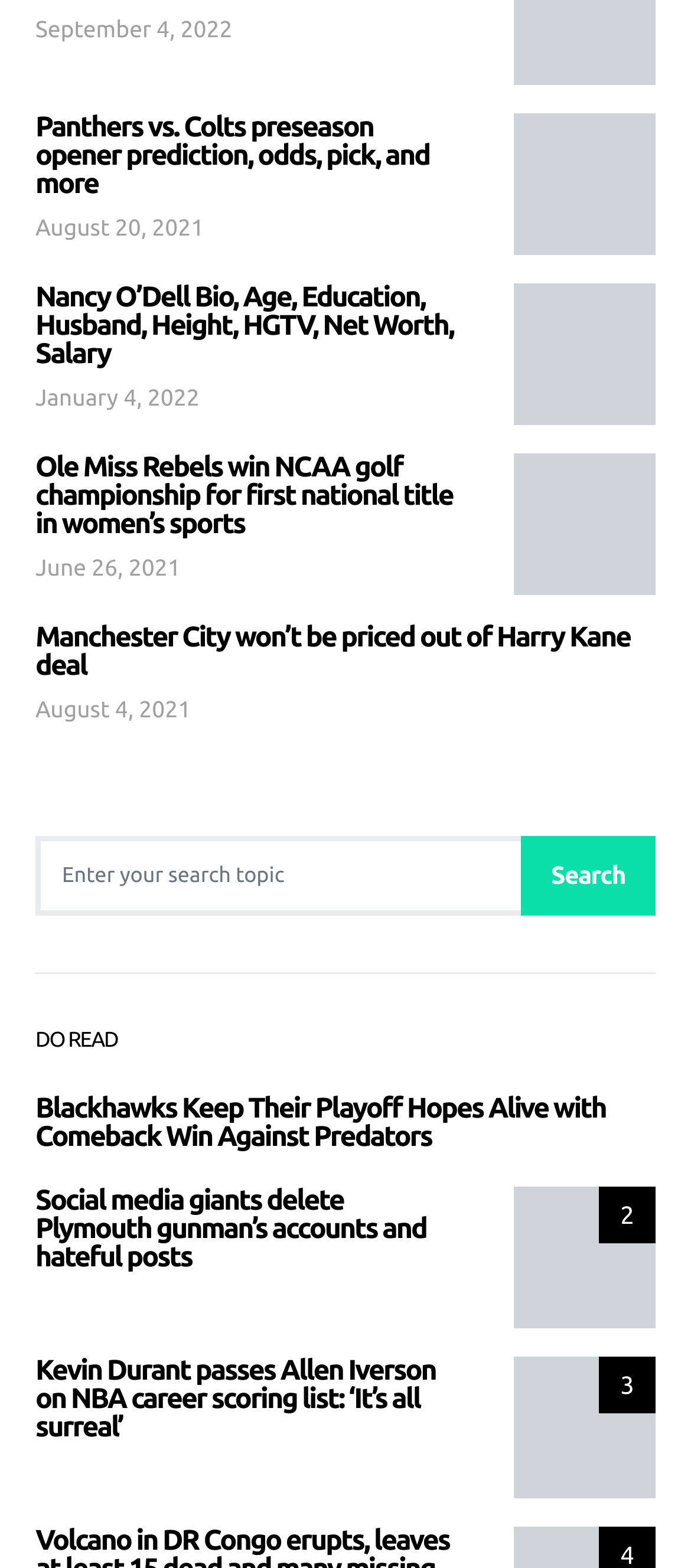Specify the bounding box coordinates of the area to click in order to execute this command: 'go to Mobile Banking'. The coordinates should consist of four float numbers ranging from 0 to 1, and should be formatted as [left, top, right, bottom].

None